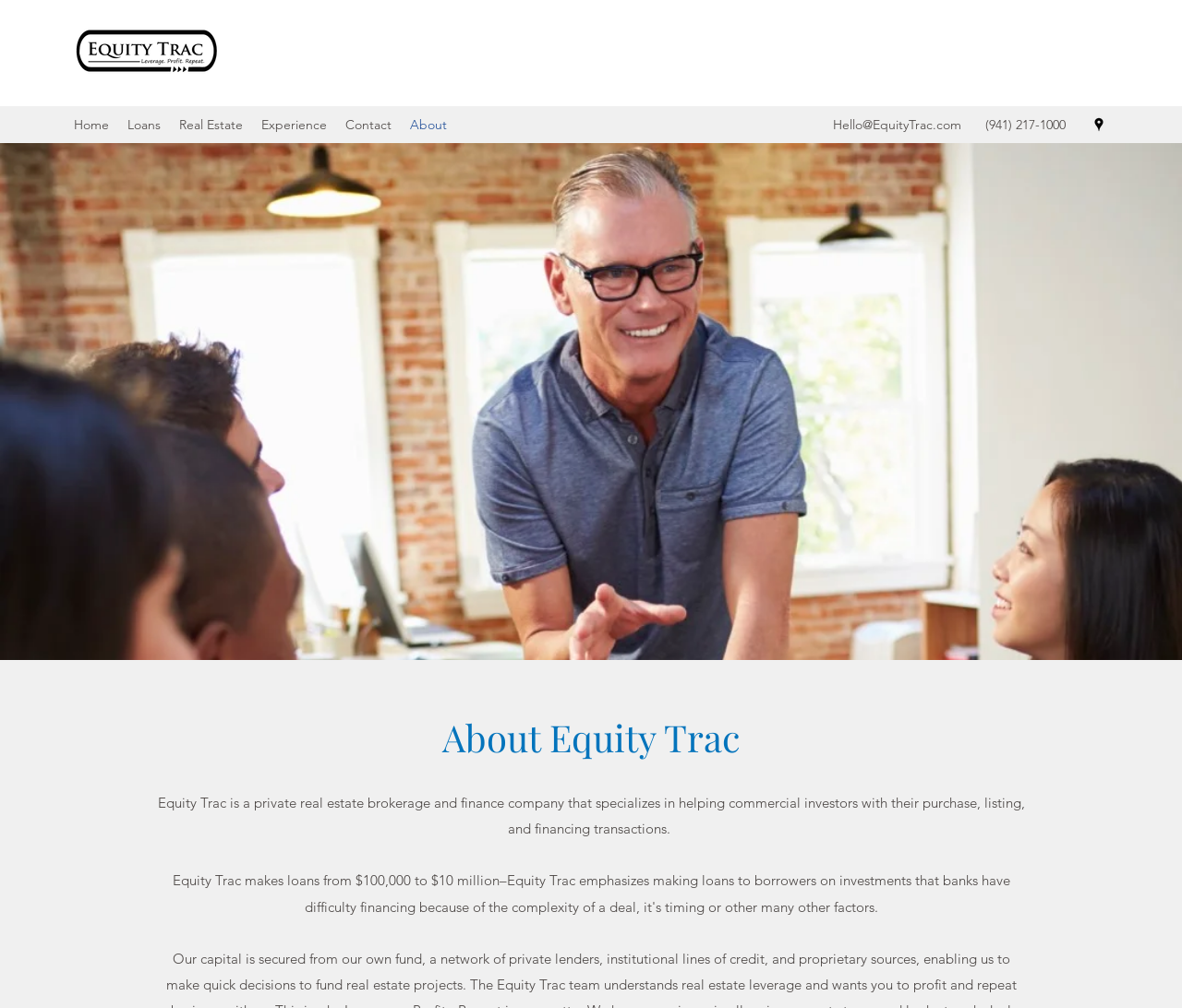Find and specify the bounding box coordinates that correspond to the clickable region for the instruction: "View the 'Lounge' page".

None